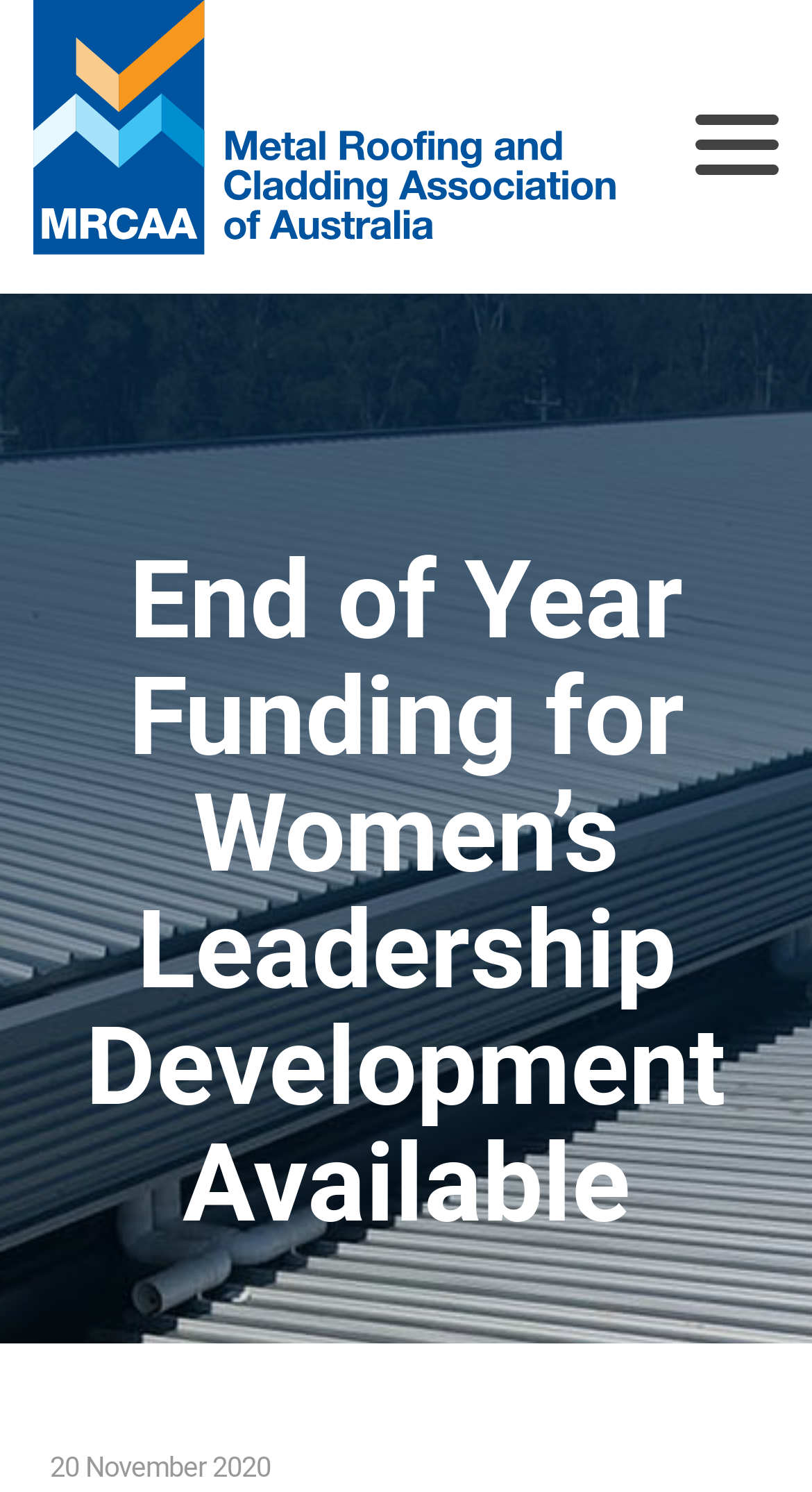What is the purpose of the button on the top right?
Using the image as a reference, answer the question with a short word or phrase.

Unknown